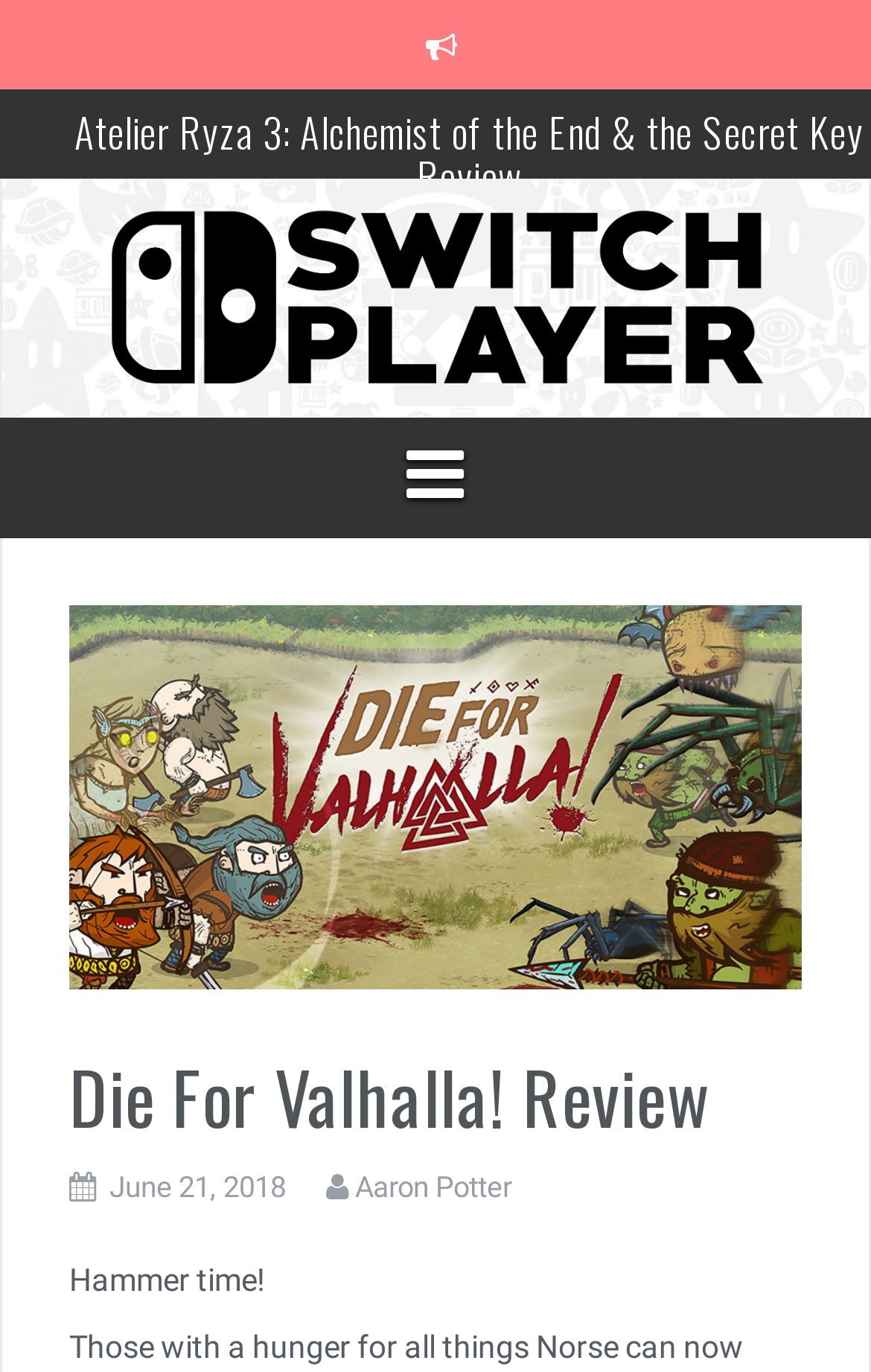Using a single word or phrase, answer the following question: 
Is there a date associated with the 'Die For Valhalla!' review?

Yes